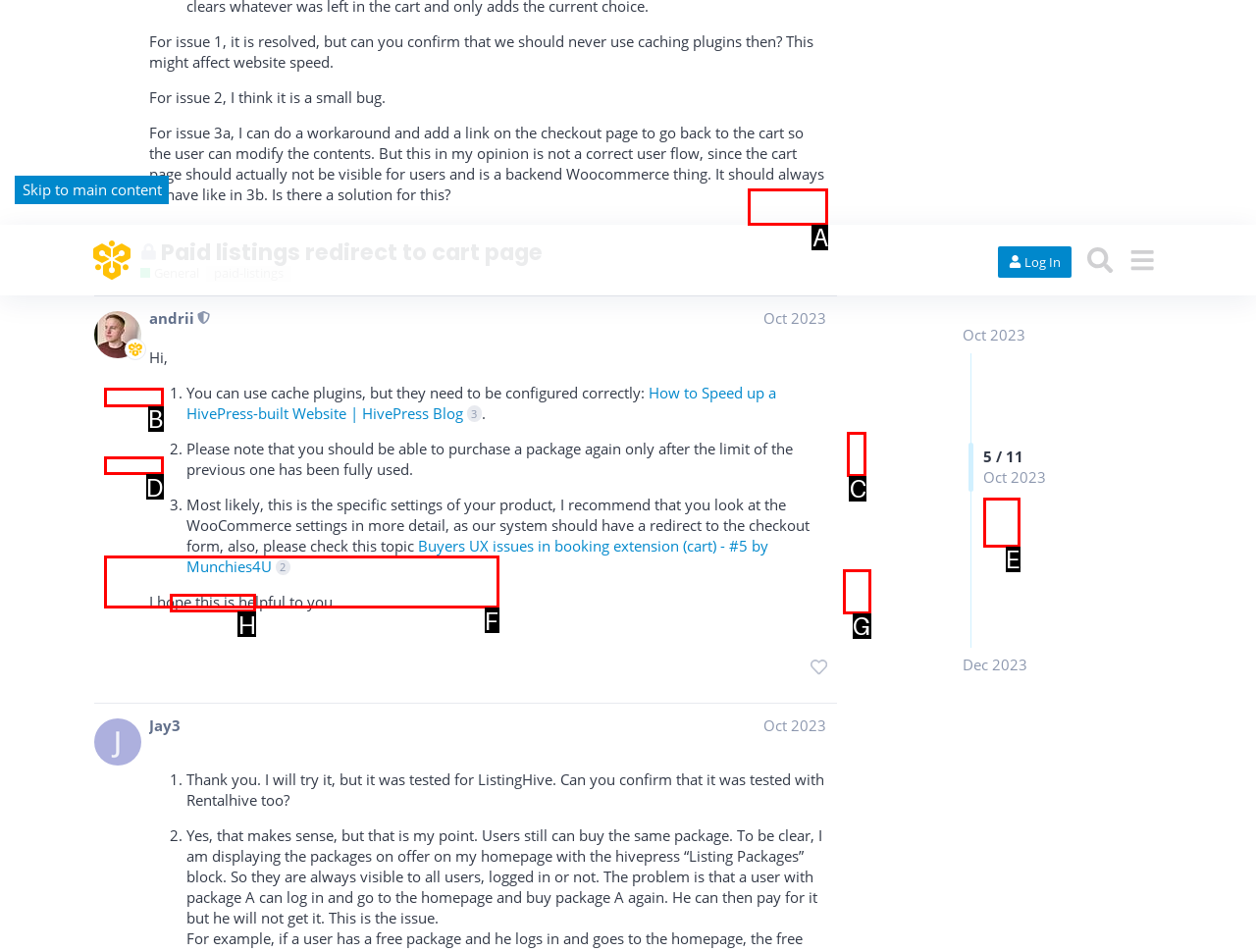Tell me which letter I should select to achieve the following goal: Click on 'General' tag
Answer with the corresponding letter from the provided options directly.

B